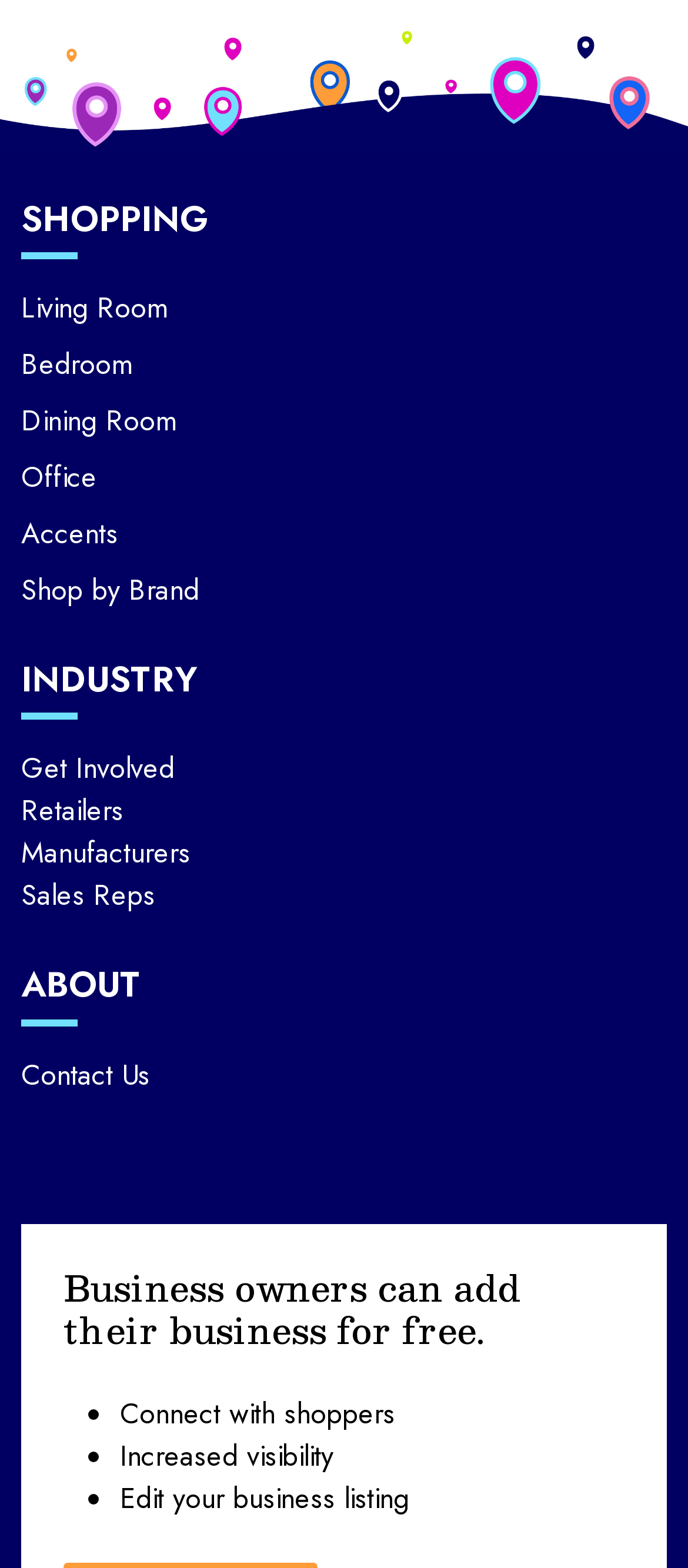What is the purpose of the webpage for business owners?
Using the picture, provide a one-word or short phrase answer.

Add business for free